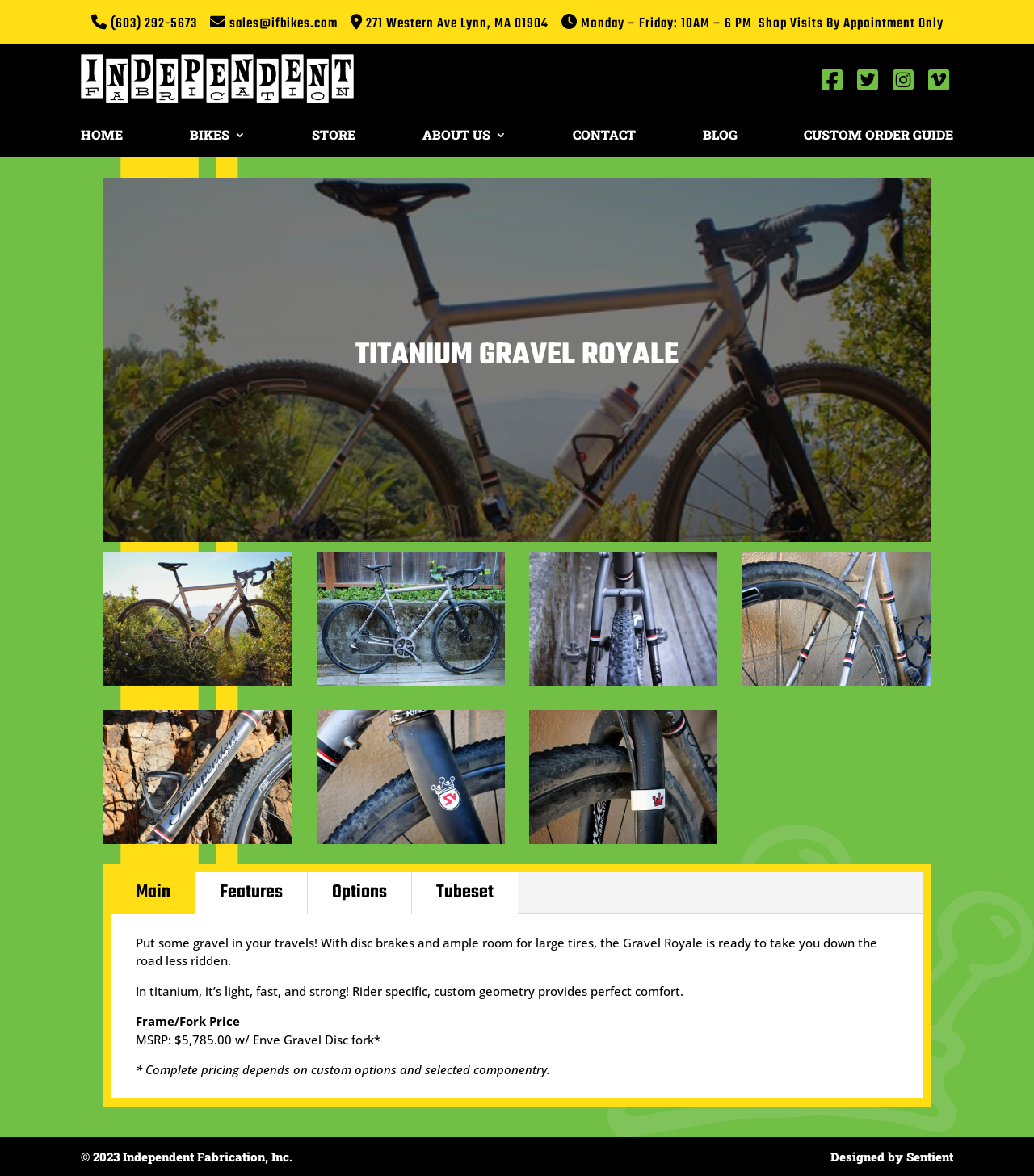Utilize the information from the image to answer the question in detail:
What is the price of the Gravel Royale frame and fork?

I found the price by scrolling down to the section that describes the Gravel Royale bike. The price is listed as 'MSRP: $5,785.00 w/ Enve Gravel Disc fork*'.